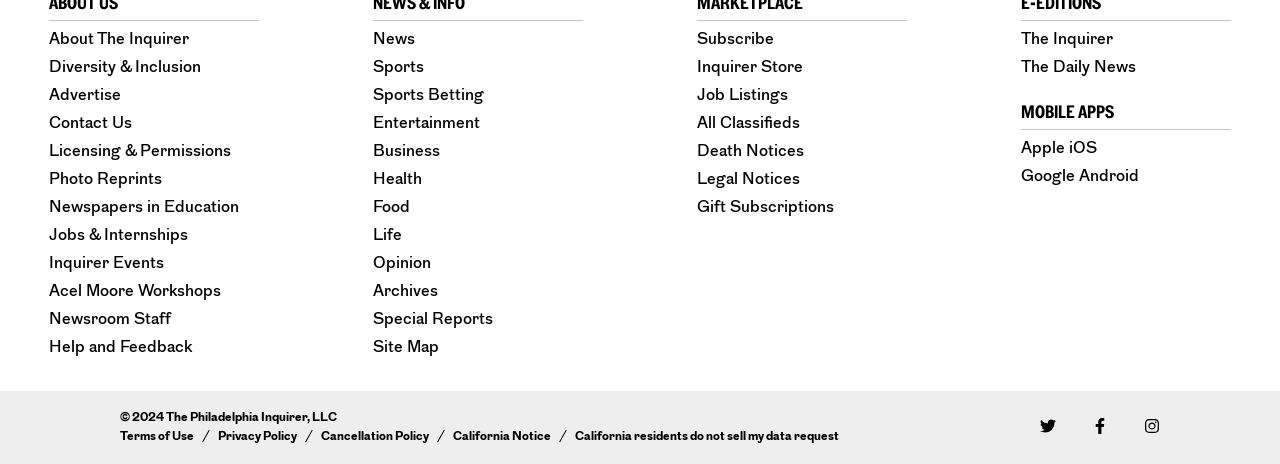What type of content is categorized under 'Life'?
Look at the image and answer with only one word or phrase.

Lifestyle or living